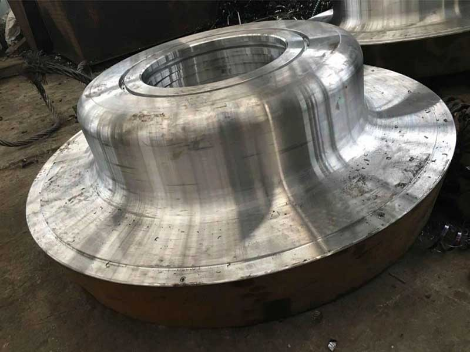What is the purpose of the thrust roller?
Please answer using one word or phrase, based on the screenshot.

Supporting the kiln's weight